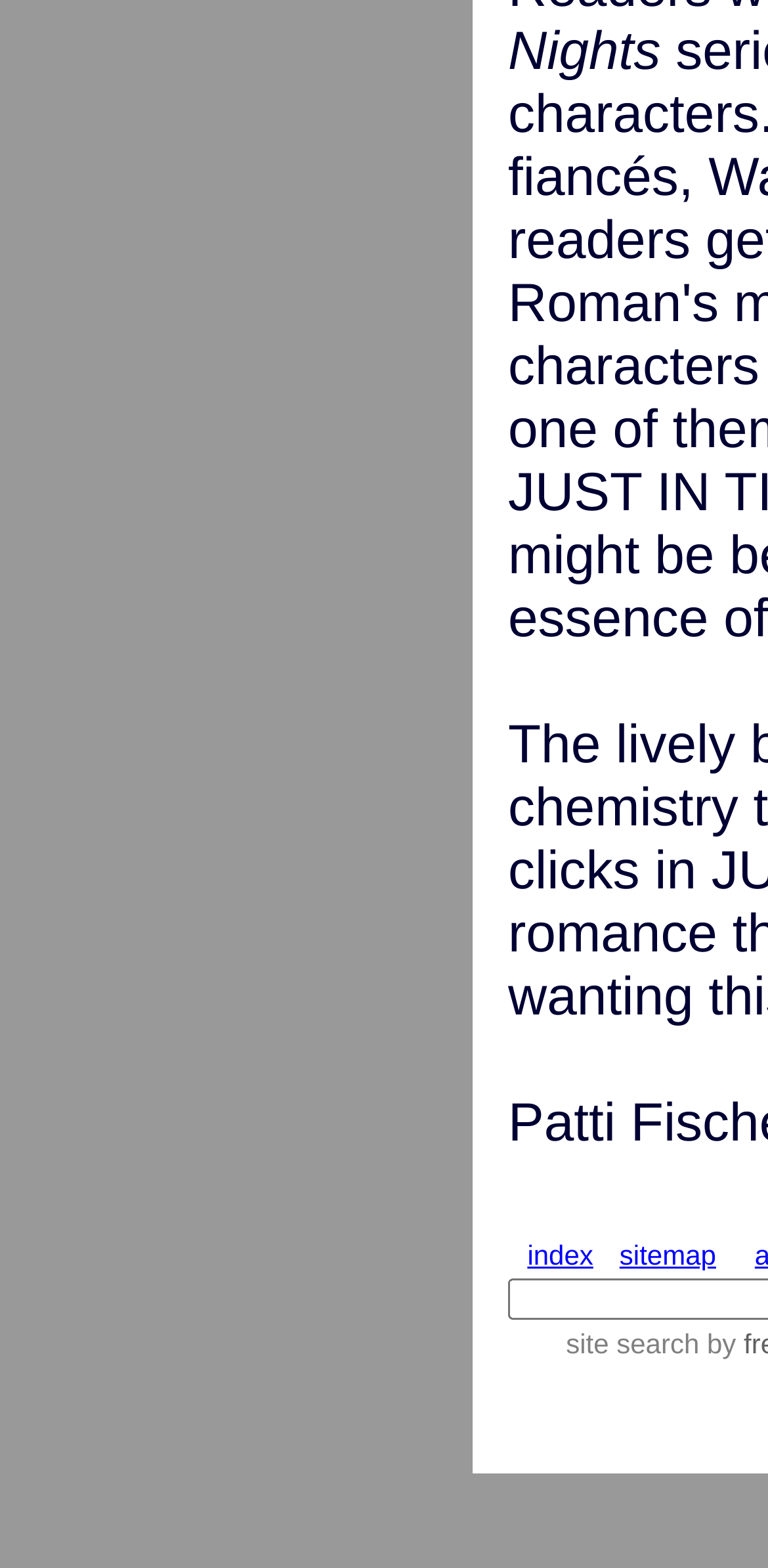How many rows are in the table?
Based on the image, provide a one-word or brief-phrase response.

3